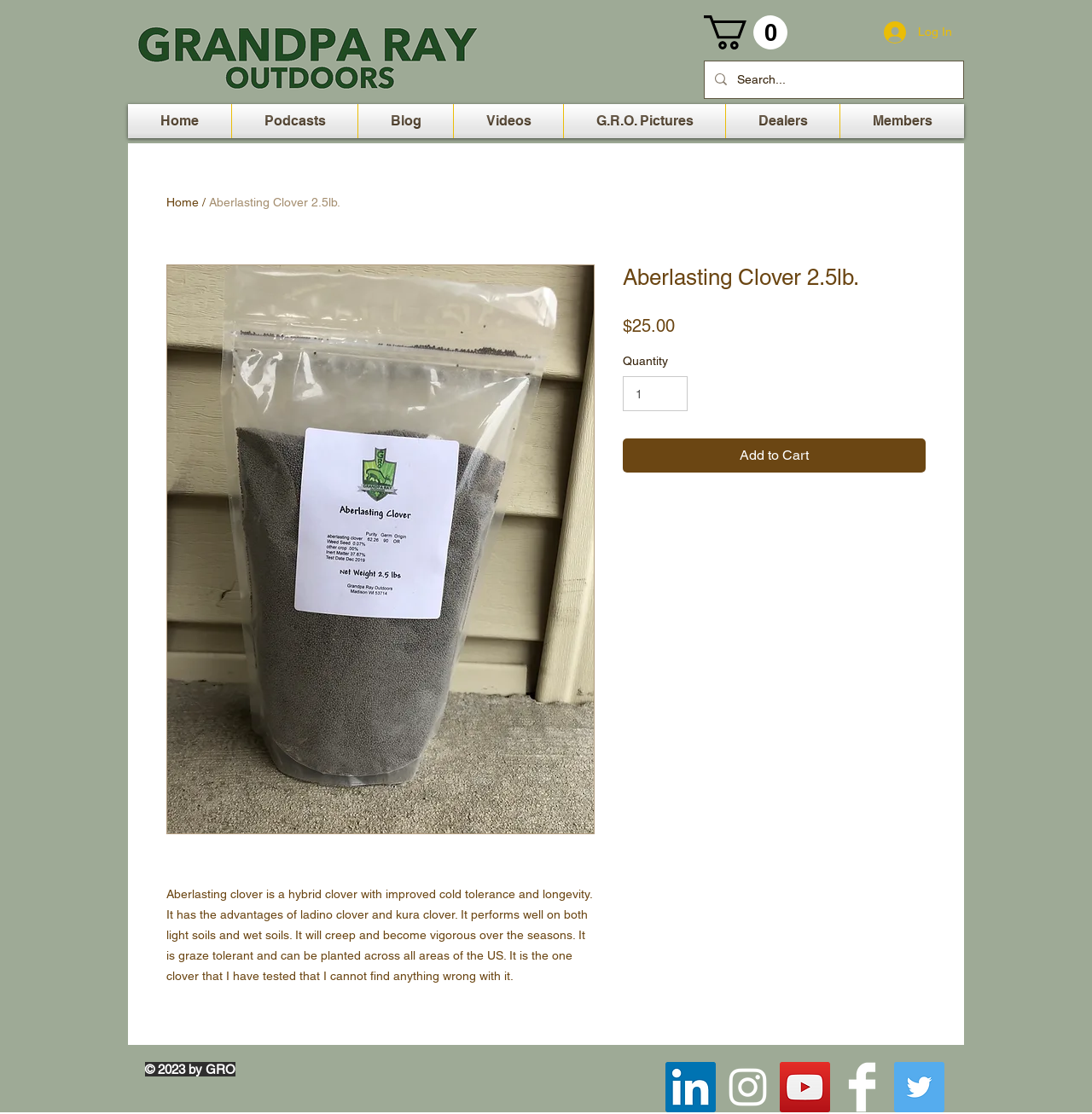Pinpoint the bounding box coordinates of the area that must be clicked to complete this instruction: "Log in to your account".

[0.798, 0.015, 0.883, 0.044]